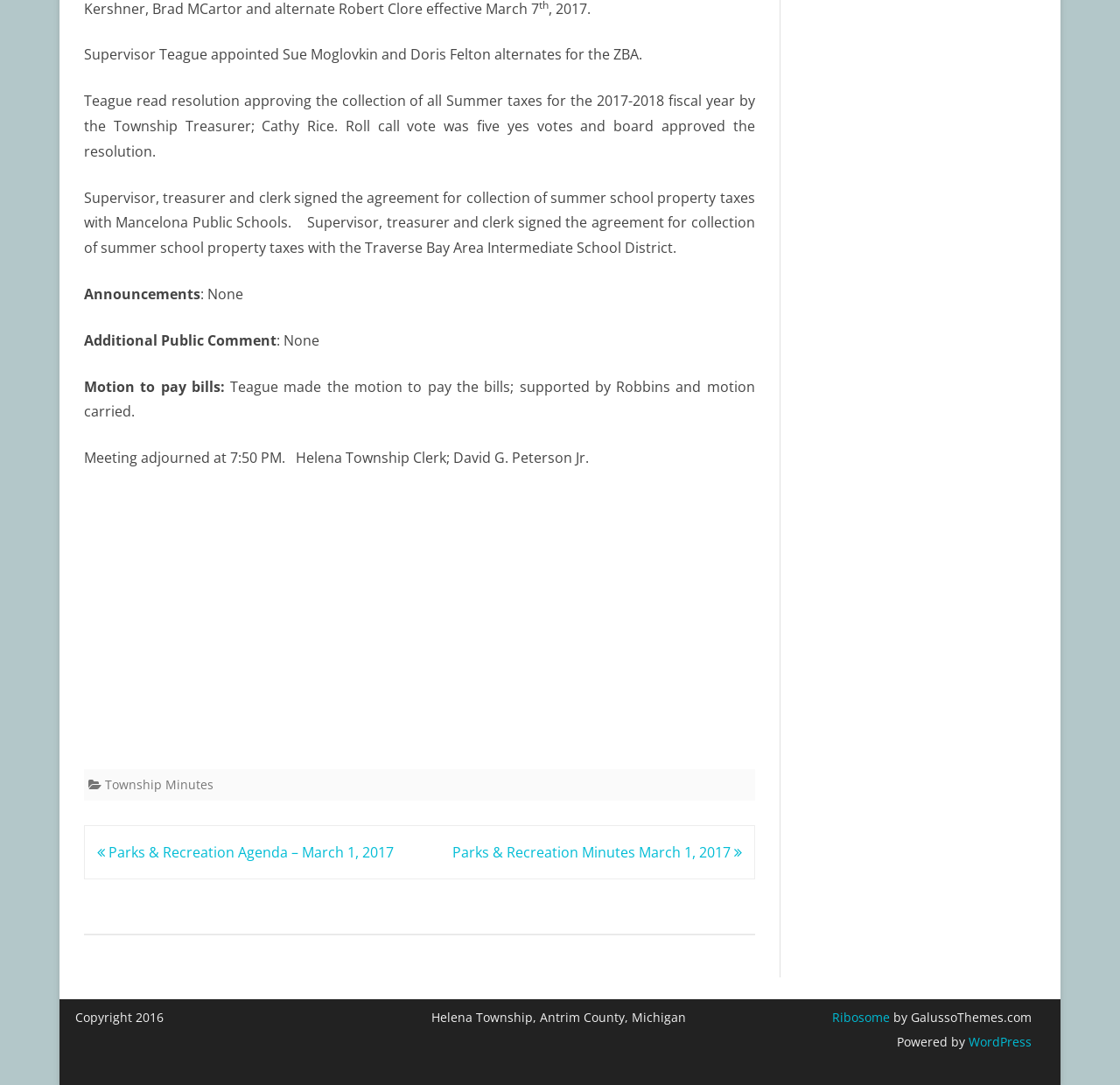What is the purpose of the meeting mentioned on the page?
Examine the screenshot and reply with a single word or phrase.

To approve summer taxes